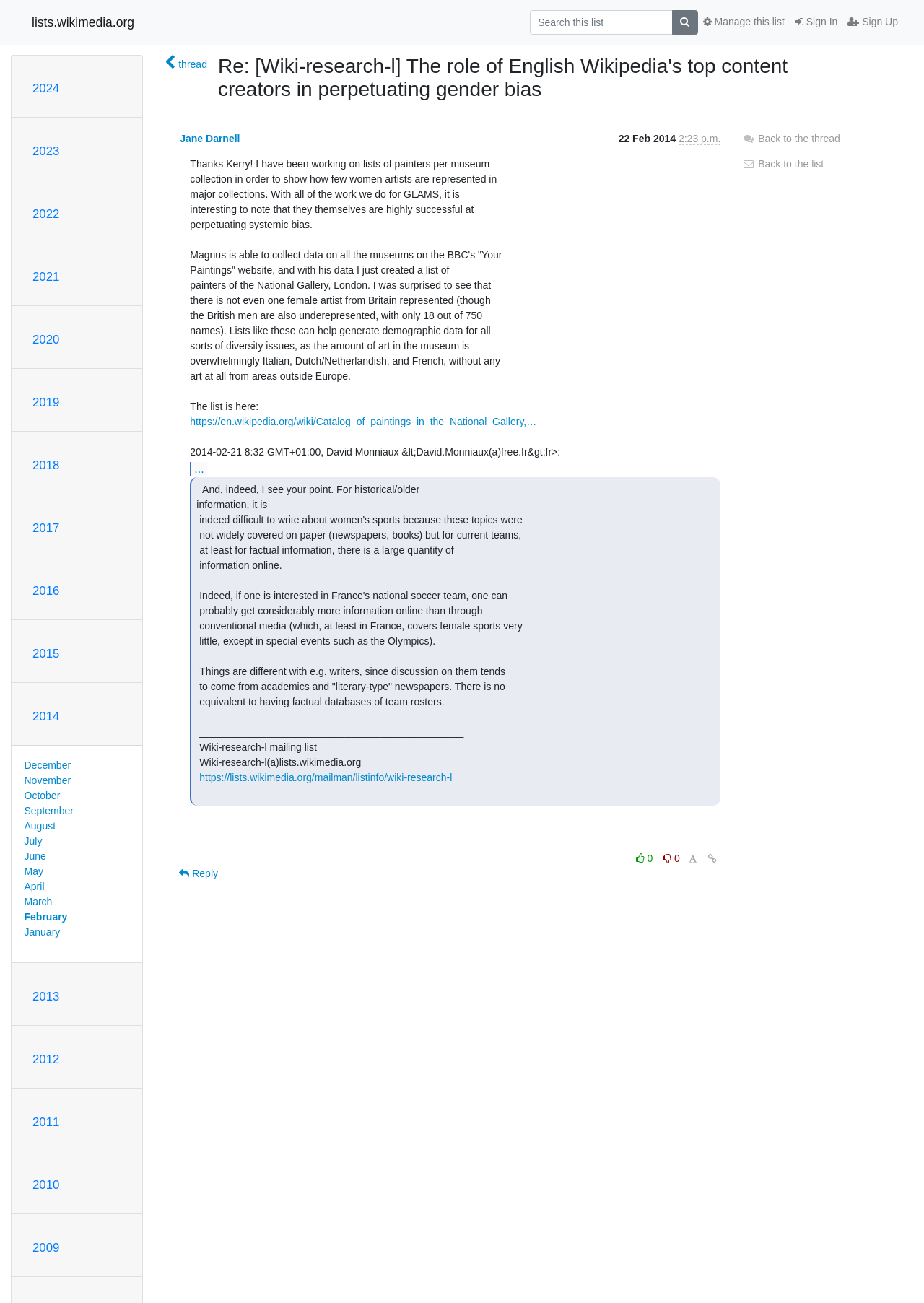What is the purpose of the search box?
Look at the screenshot and respond with one word or a short phrase.

Search this list